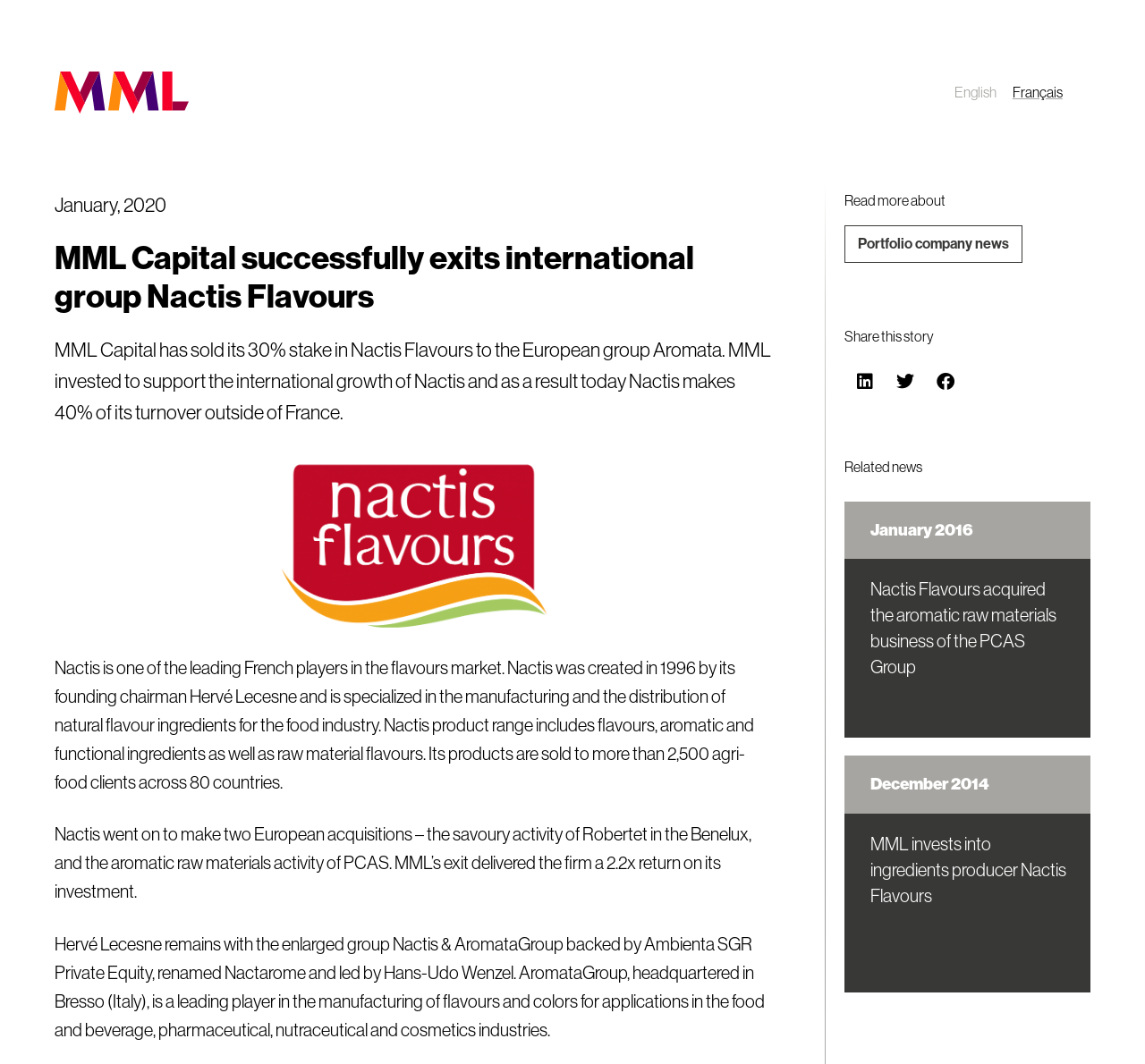Please identify the coordinates of the bounding box for the clickable region that will accomplish this instruction: "Read more about portfolio company news".

[0.738, 0.212, 0.893, 0.247]